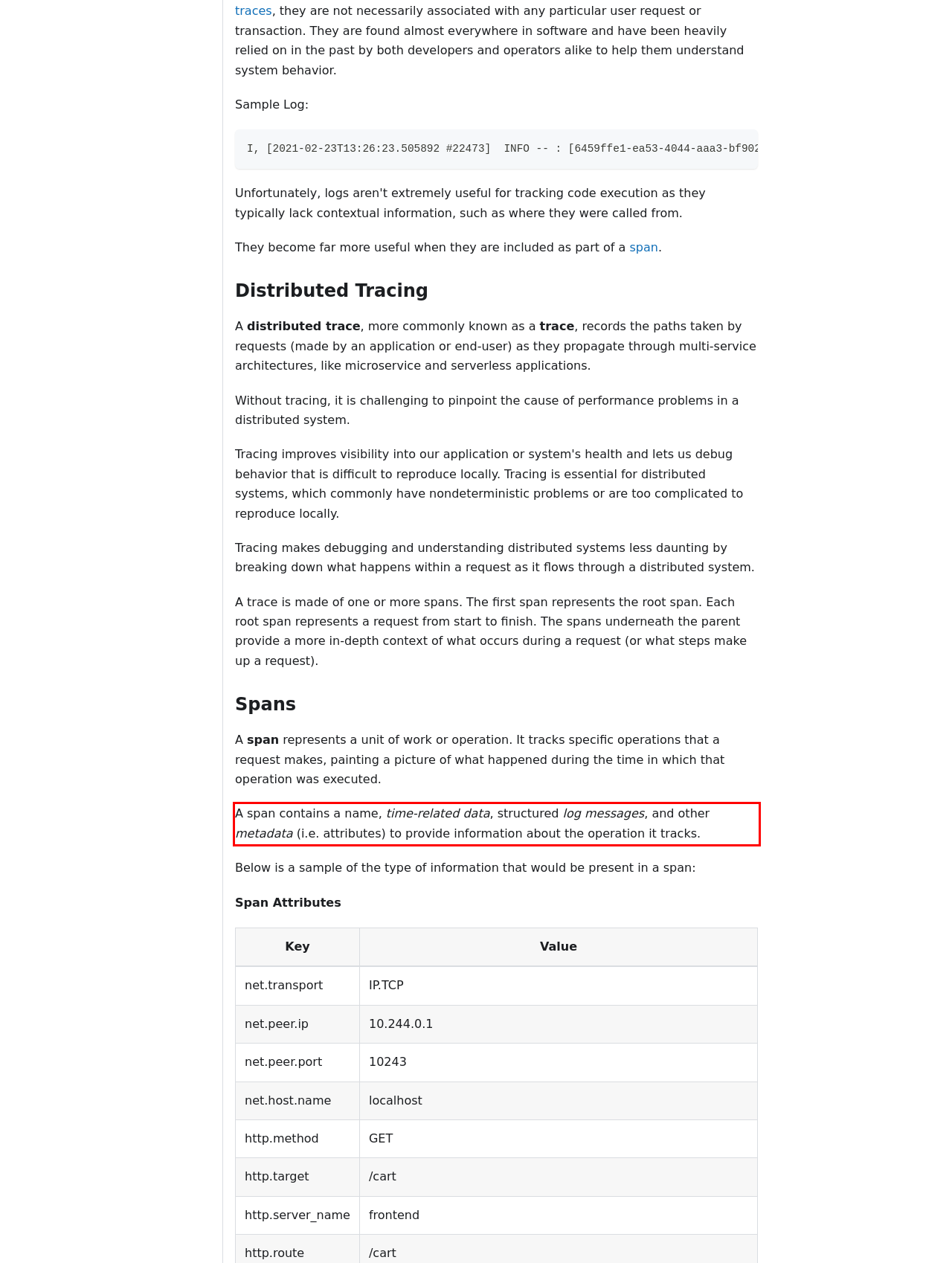You are presented with a screenshot containing a red rectangle. Extract the text found inside this red bounding box.

A span contains a name, time-related data, structured log messages, and other metadata (i.e. attributes) to provide information about the operation it tracks.